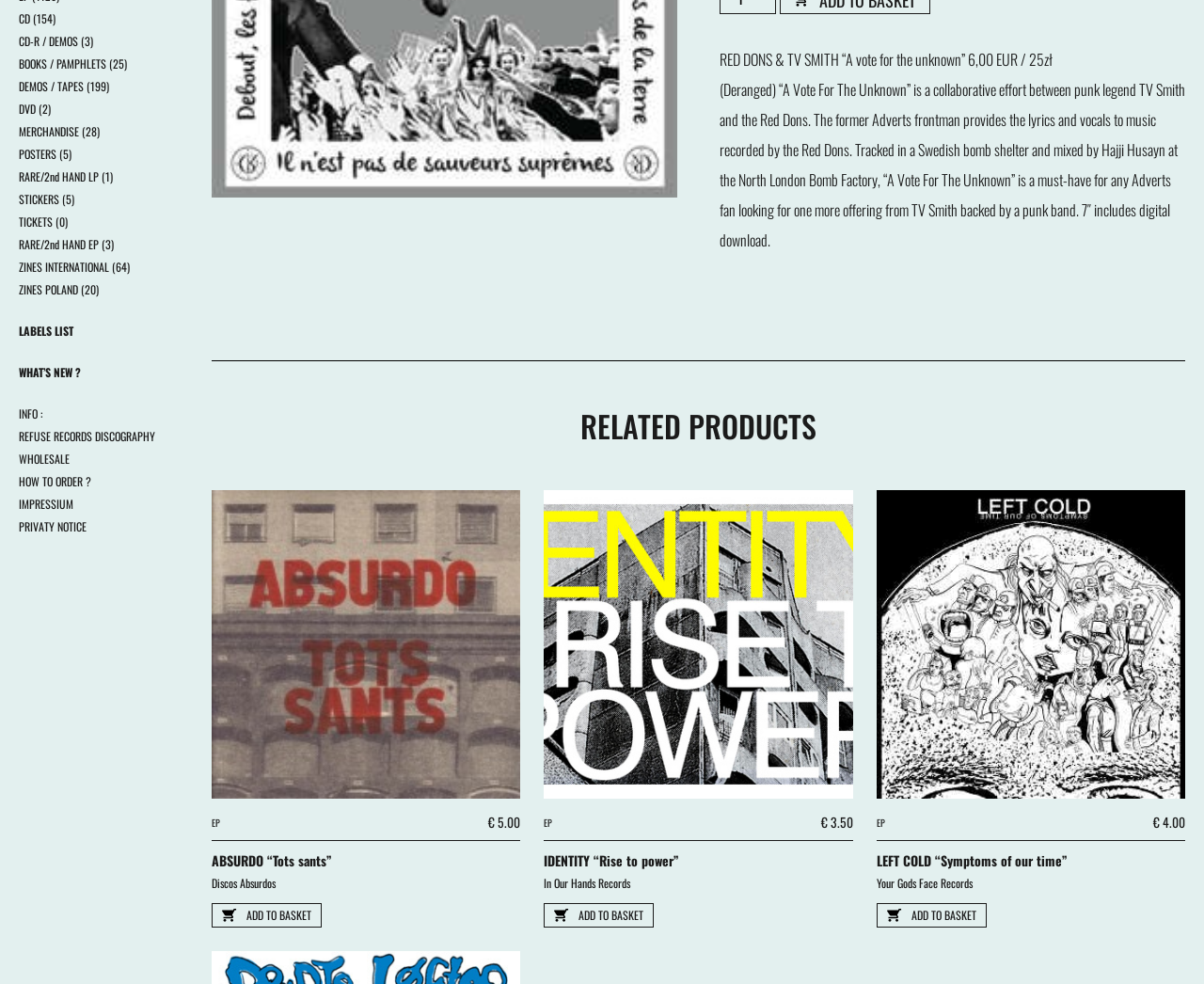Provide the bounding box coordinates of the HTML element described as: "PRIVATY NOTICE". The bounding box coordinates should be four float numbers between 0 and 1, i.e., [left, top, right, bottom].

[0.016, 0.527, 0.072, 0.543]